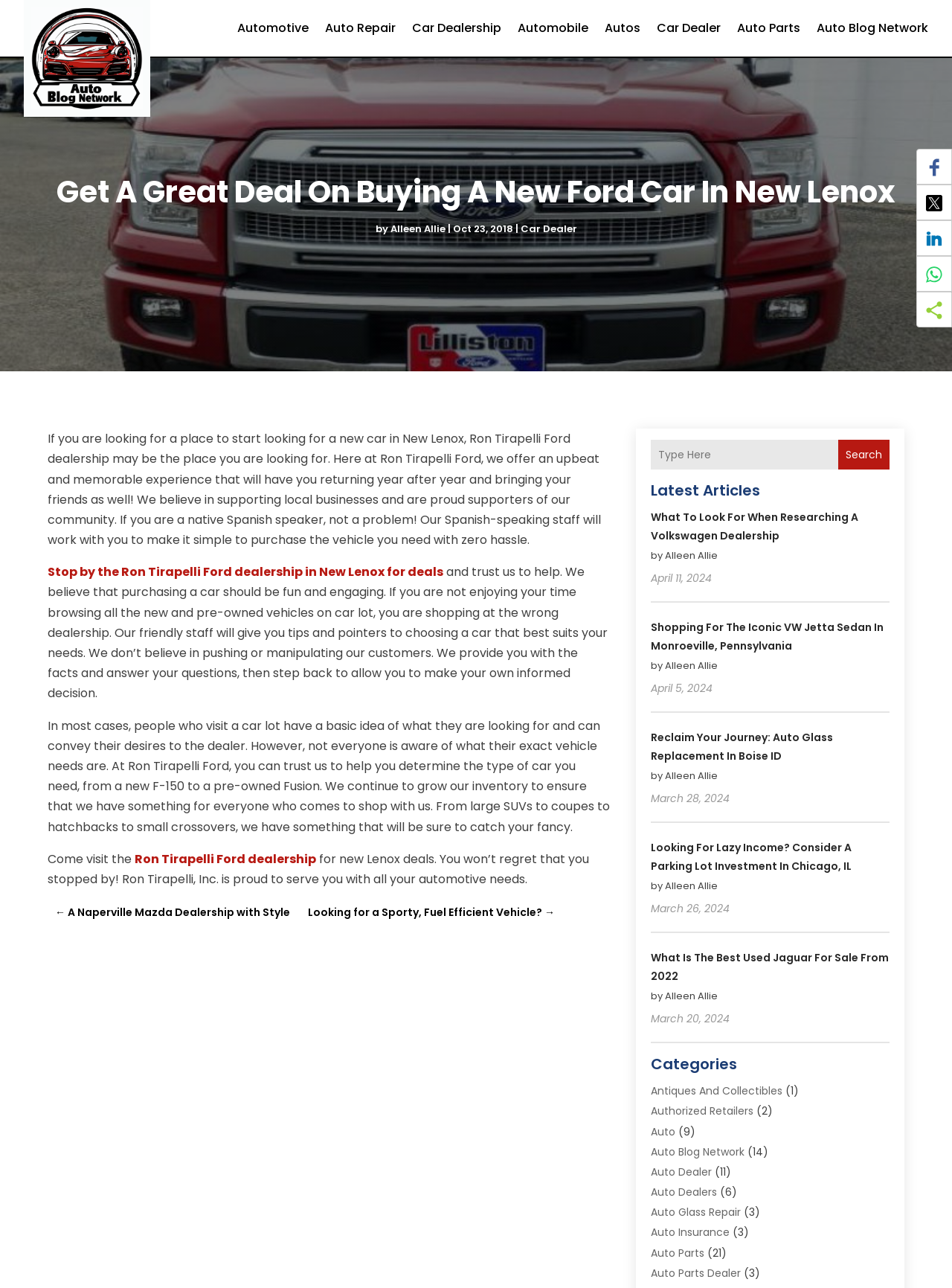Provide a short answer using a single word or phrase for the following question: 
How many social media sharing buttons are there?

5